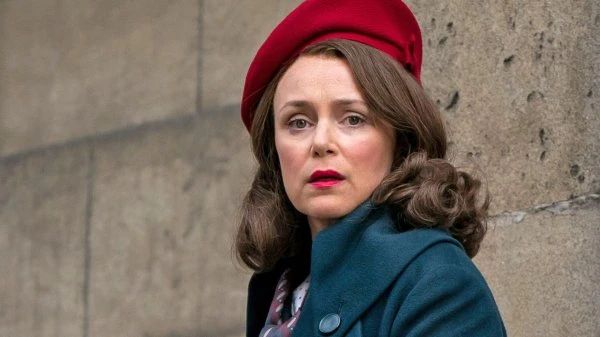Using the information from the screenshot, answer the following question thoroughly:
What is the backdrop of the scene?

The caption describes the setting of the scene, stating that the character is standing in front of a textured stone wall, which adds to the drama of the moment.